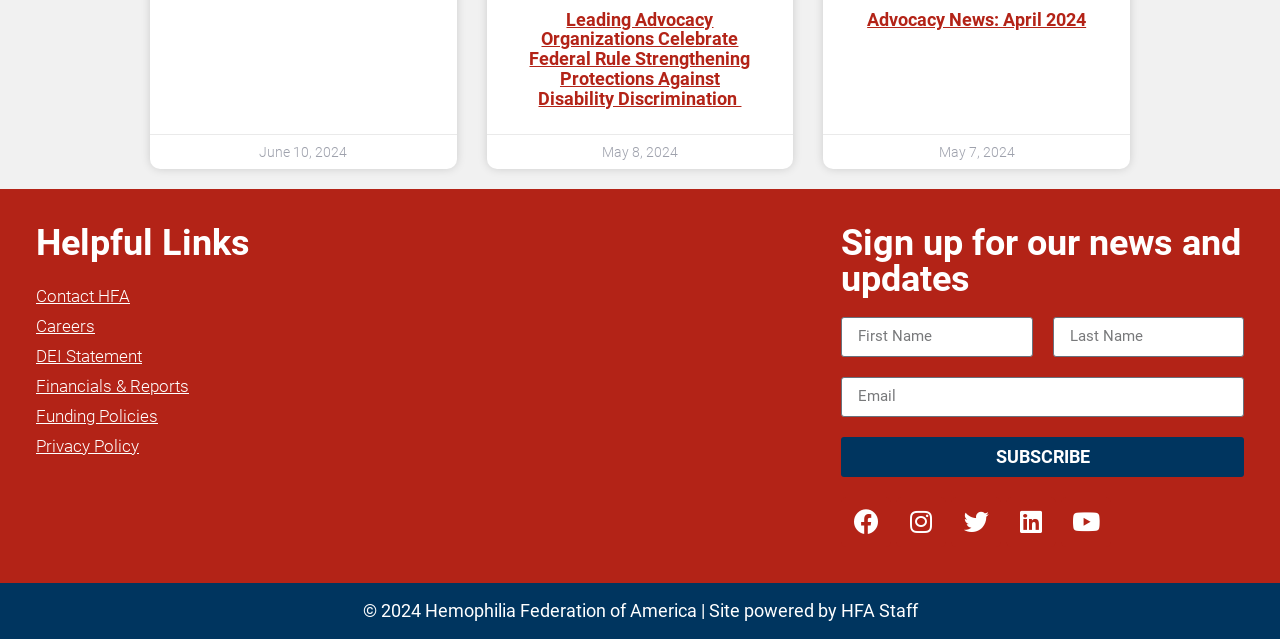Predict the bounding box of the UI element based on the description: "Advocacy News: April 2024". The coordinates should be four float numbers between 0 and 1, formatted as [left, top, right, bottom].

[0.677, 0.013, 0.849, 0.046]